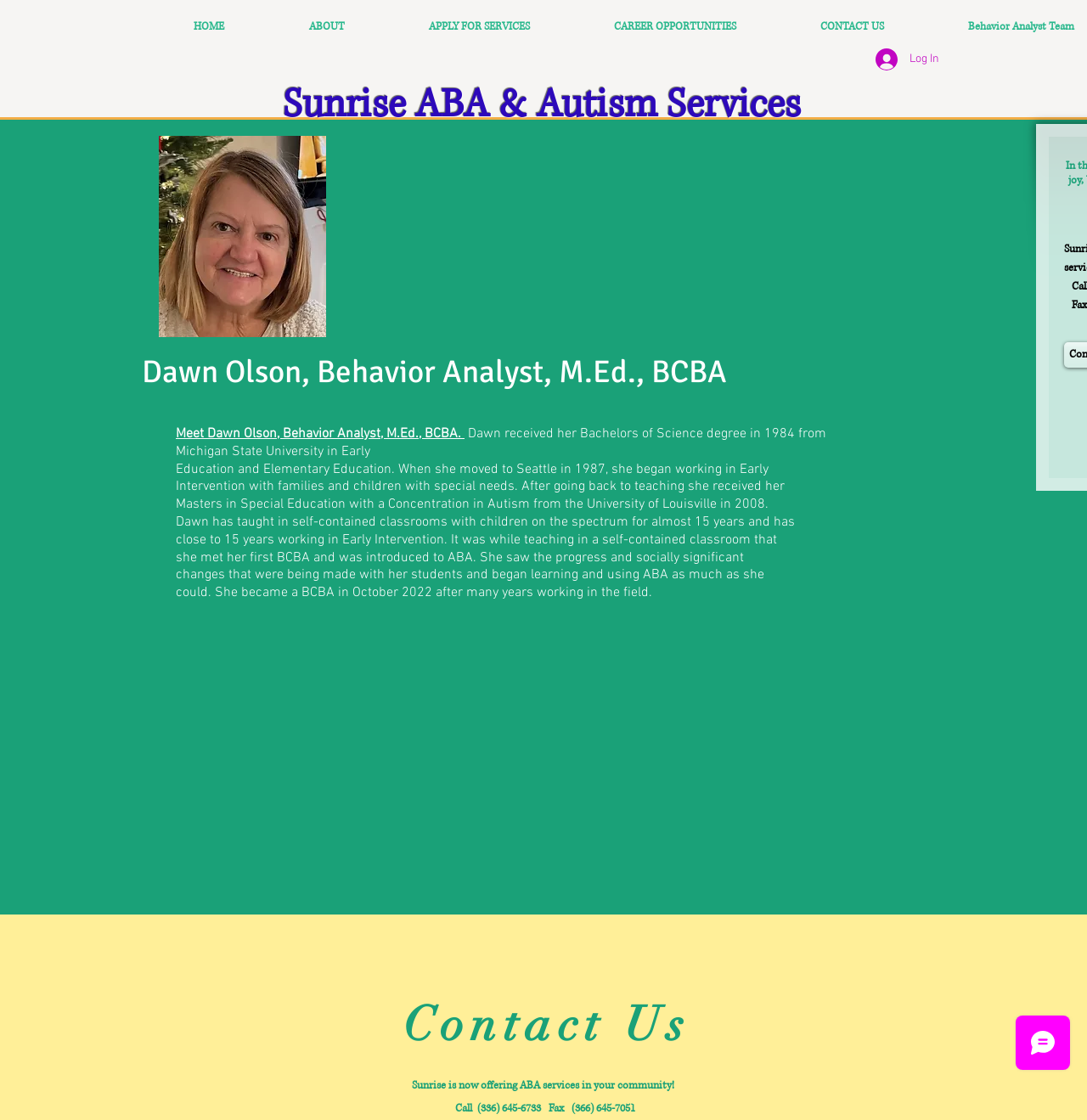What is the degree held by Dawn Olson?
Kindly answer the question with as much detail as you can.

The degree held by Dawn Olson can be found in the main section of the webpage, where it is written 'Dawn Olson, Behavior Analyst, M.Ed., BCBA'. The M.Ed. stands for Master of Education.